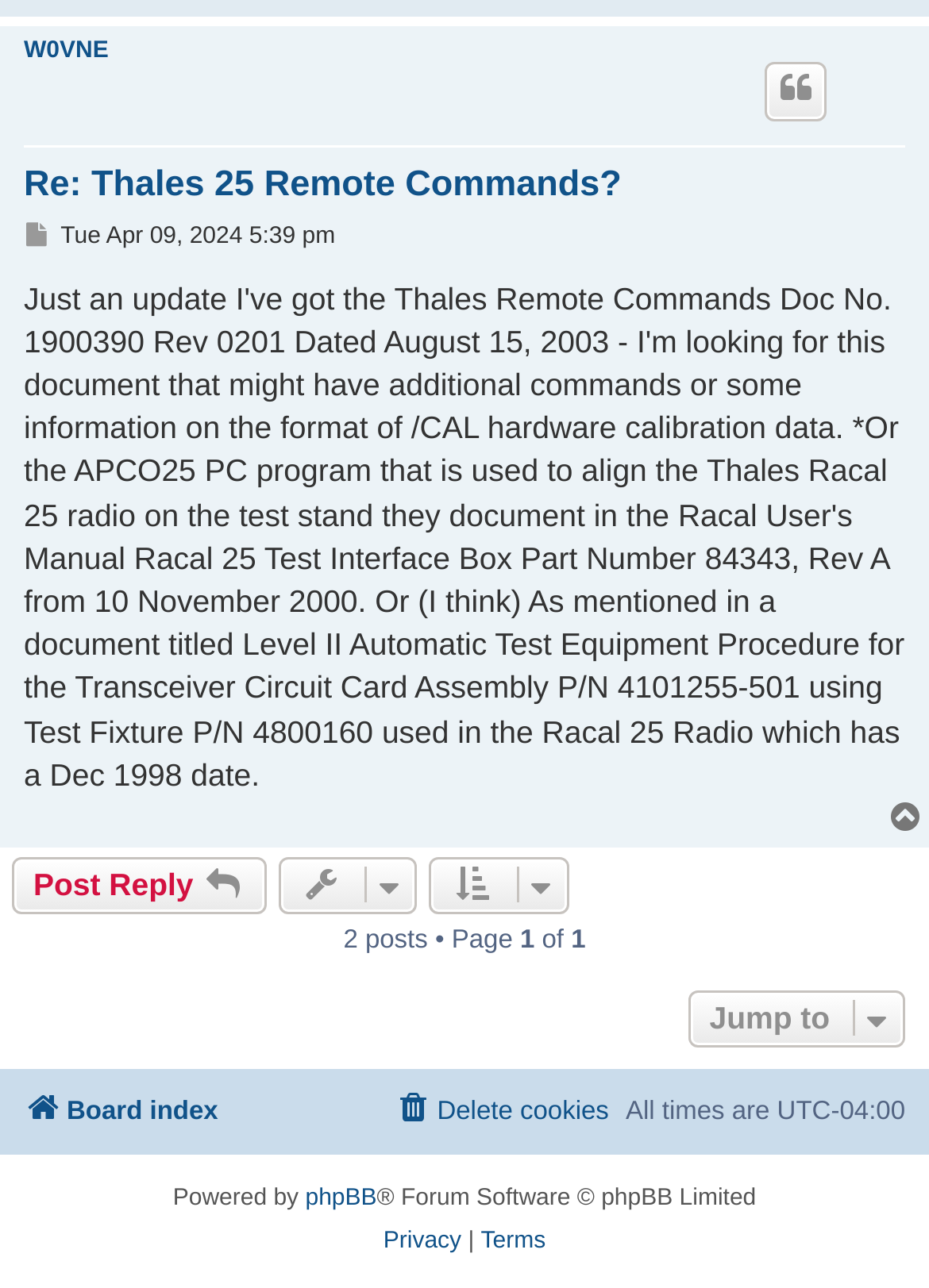How many options are in the topic tools menu?
Answer the question with as much detail as possible.

I counted the number of options in the topic tools menu by looking at the elements 'Topic tools', 'Display and sorting options', and 'Jump to' which are located near the 'Post Reply' button.